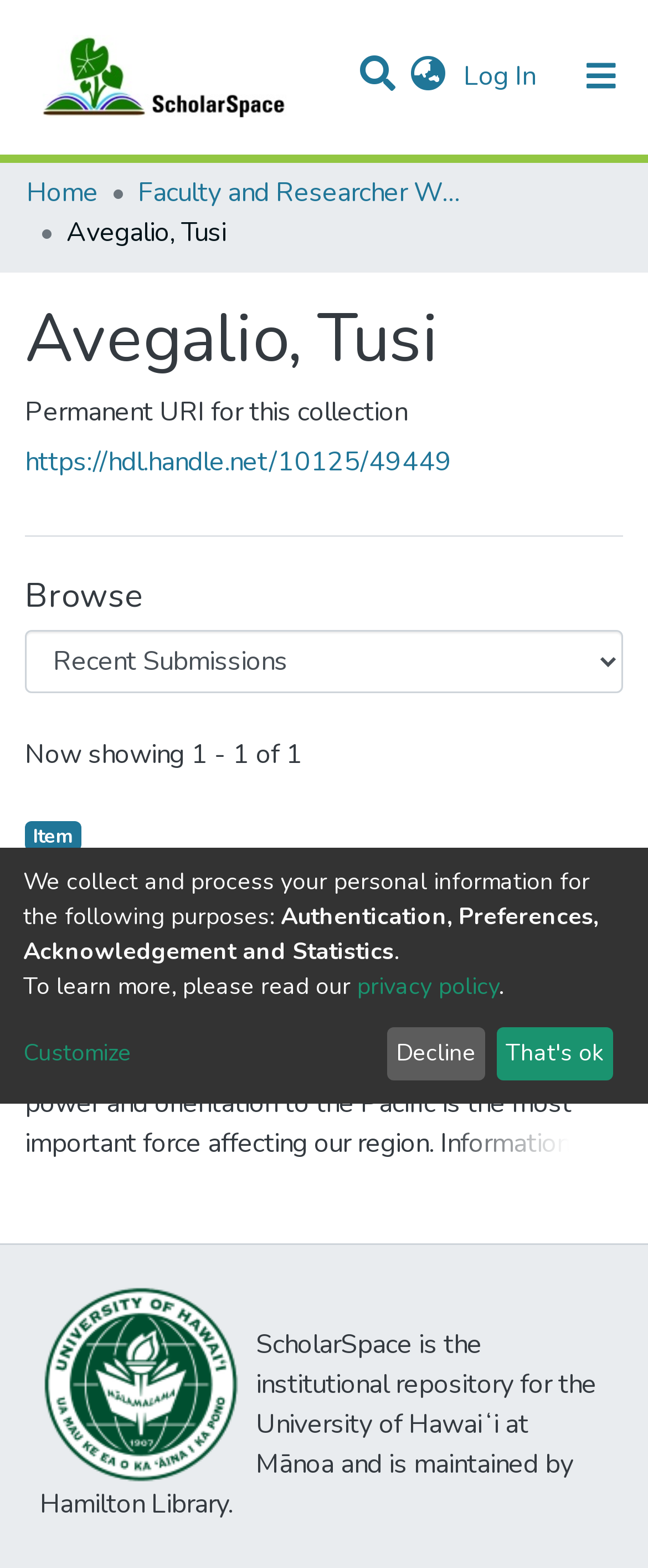Please predict the bounding box coordinates of the element's region where a click is necessary to complete the following instruction: "Toggle navigation". The coordinates should be represented by four float numbers between 0 and 1, i.e., [left, top, right, bottom].

[0.856, 0.028, 1.0, 0.07]